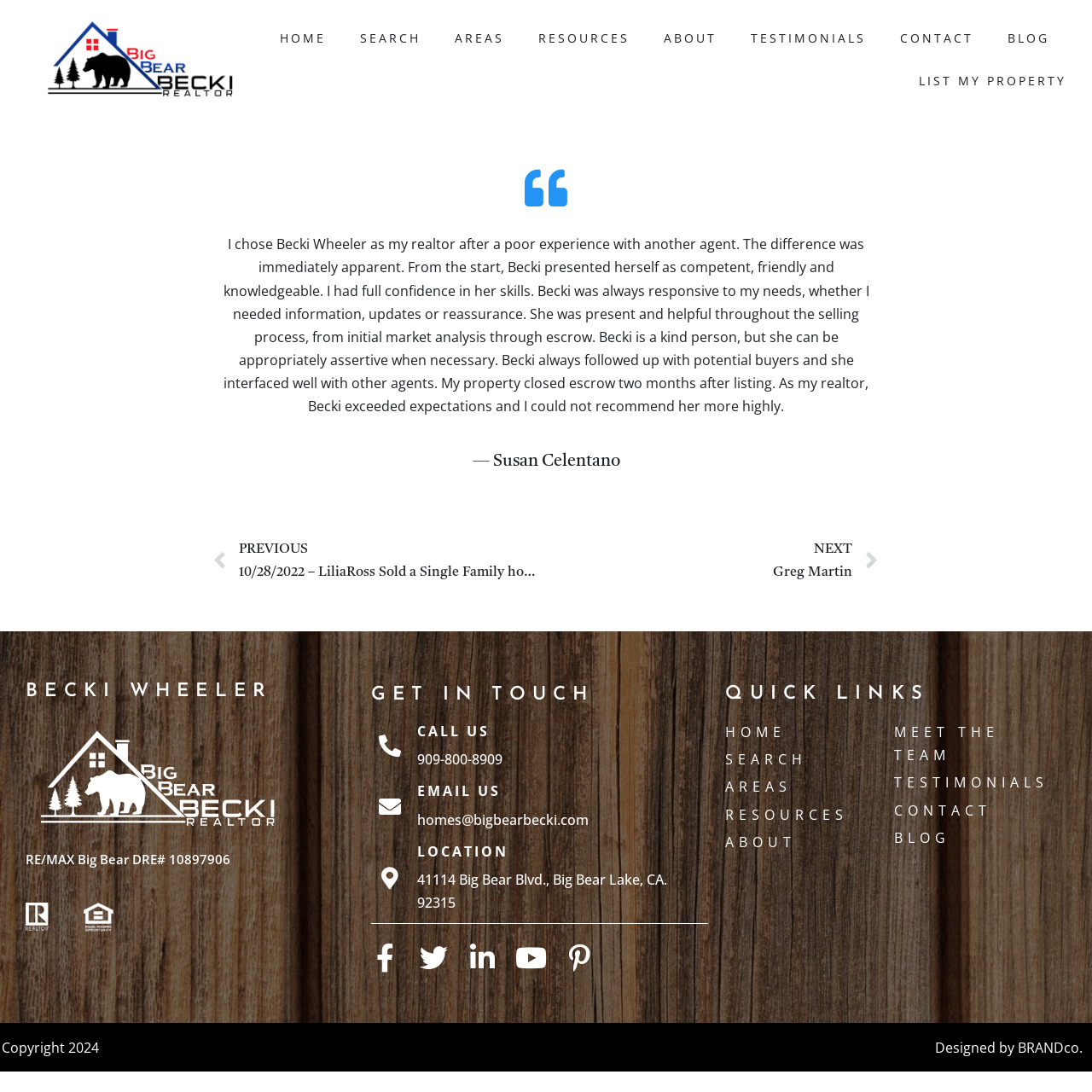Could you locate the bounding box coordinates for the section that should be clicked to accomplish this task: "Explore the ABOUT section".

[0.608, 0.016, 0.656, 0.055]